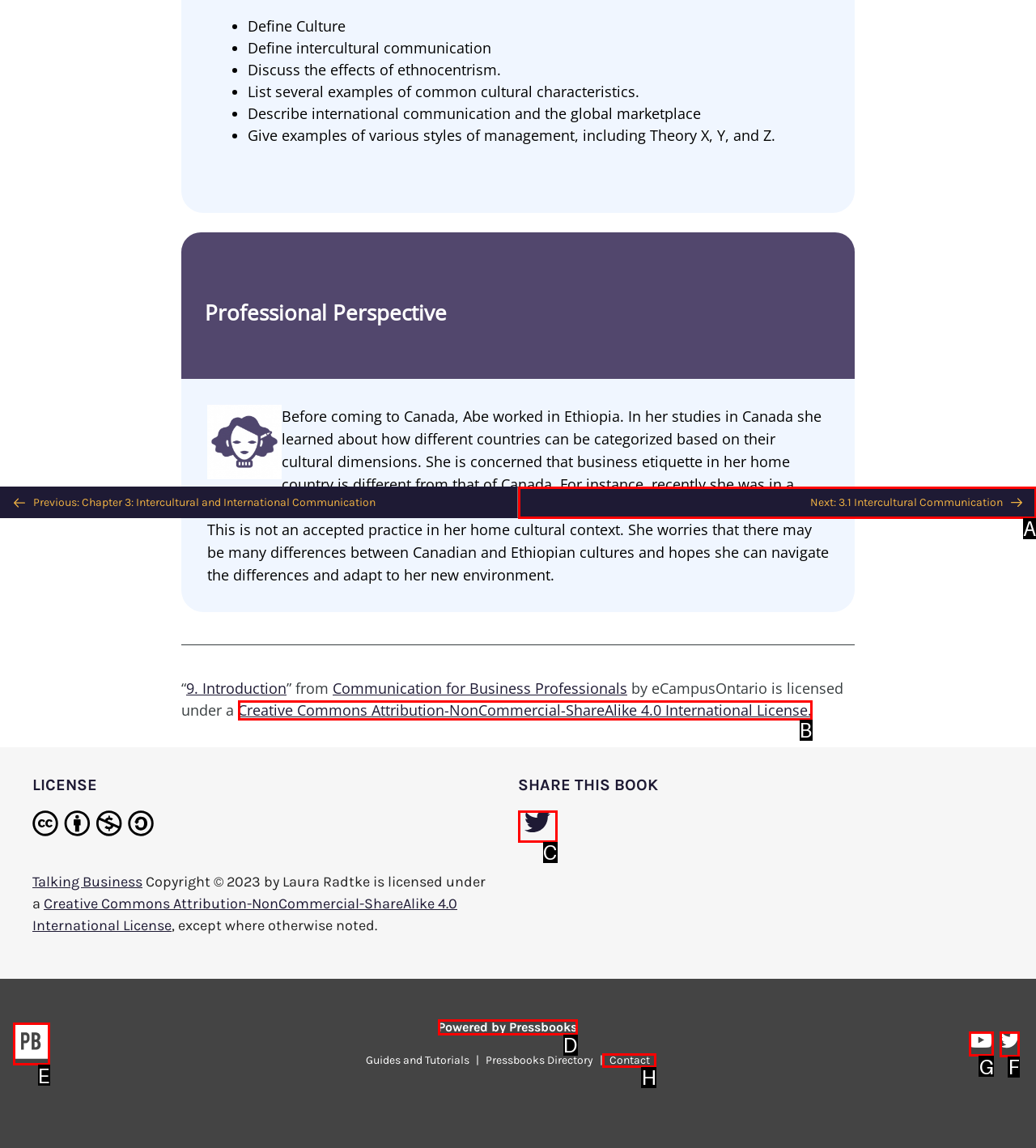What letter corresponds to the UI element described here: Contact
Reply with the letter from the options provided.

H